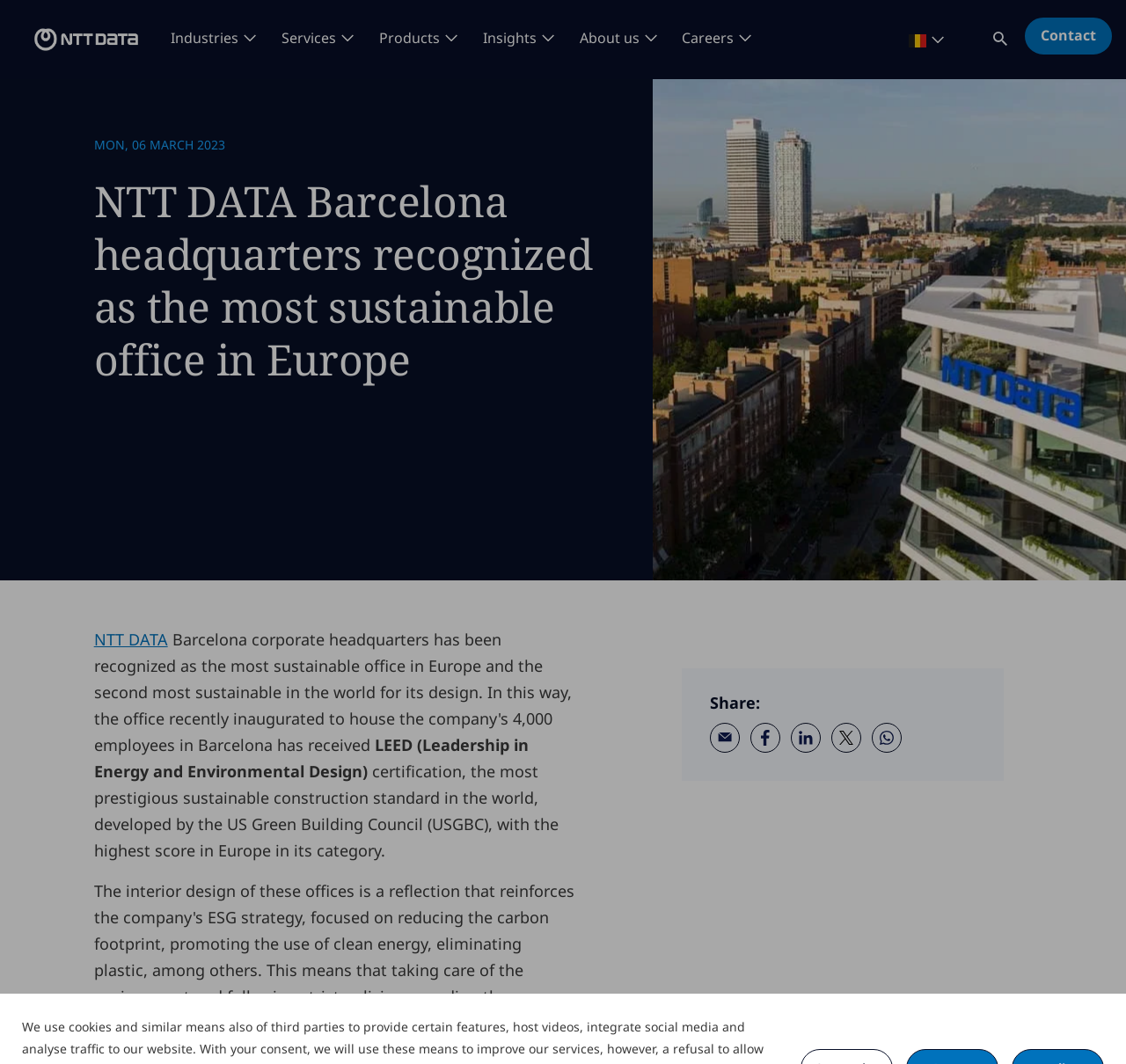Please give a short response to the question using one word or a phrase:
How many navigation buttons are available?

6